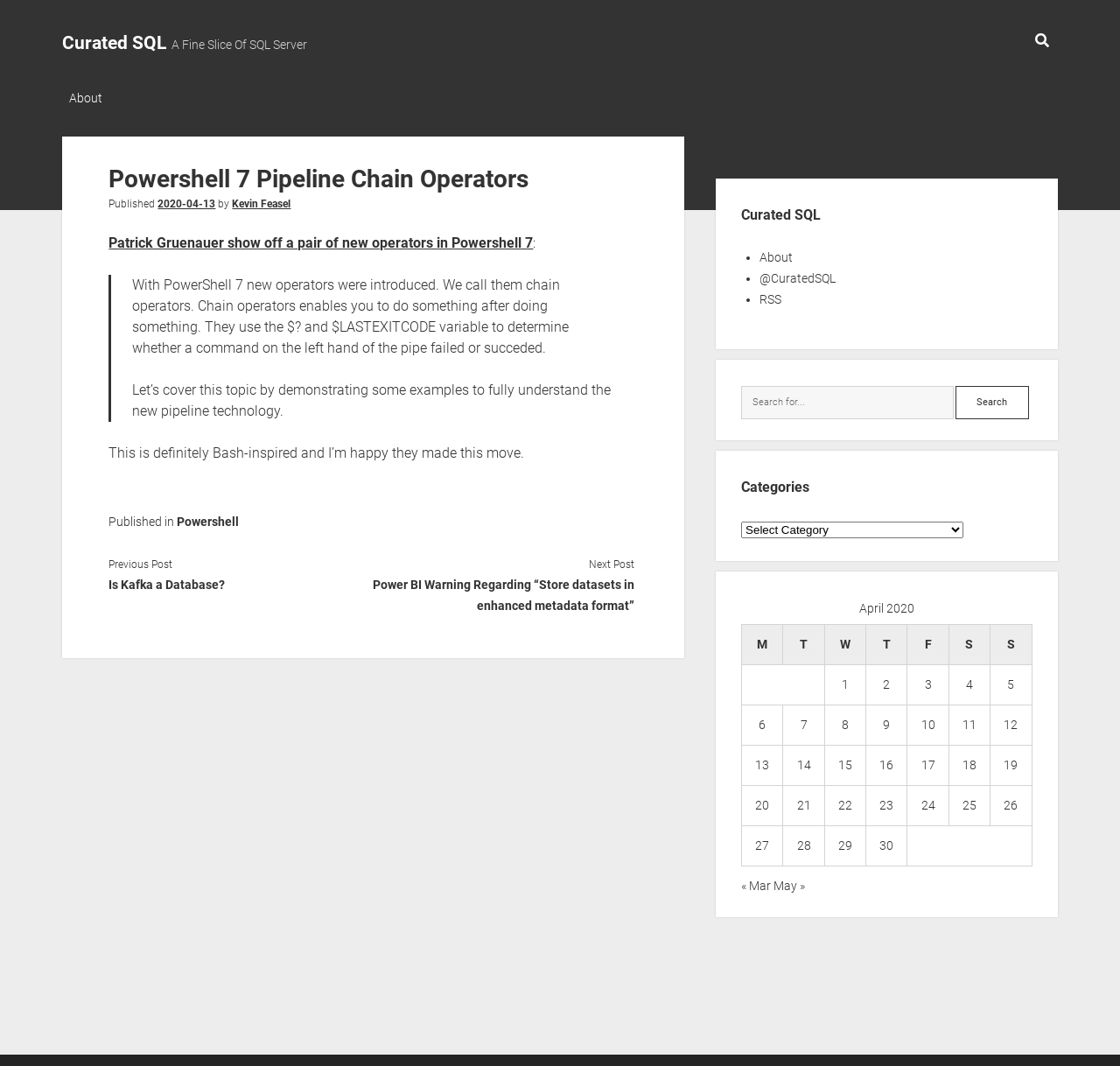Who wrote the article?
Using the image, provide a concise answer in one word or a short phrase.

Kevin Feasel